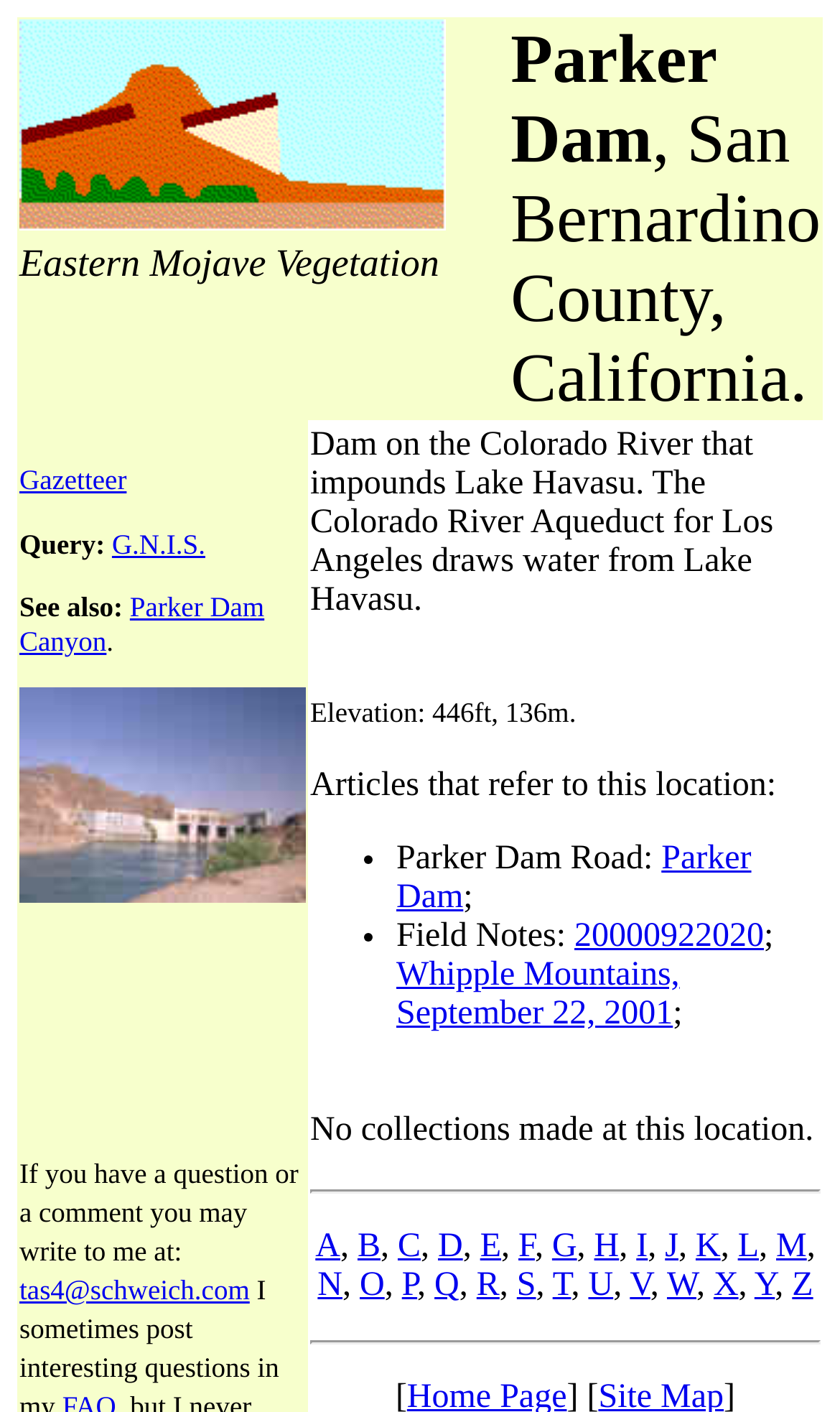What is the name of the aqueduct that draws water from Lake Havasu?
Utilize the information in the image to give a detailed answer to the question.

The answer can be found in the second row of the table, where it is stated that the Colorado River Aqueduct draws water from Lake Havasu.